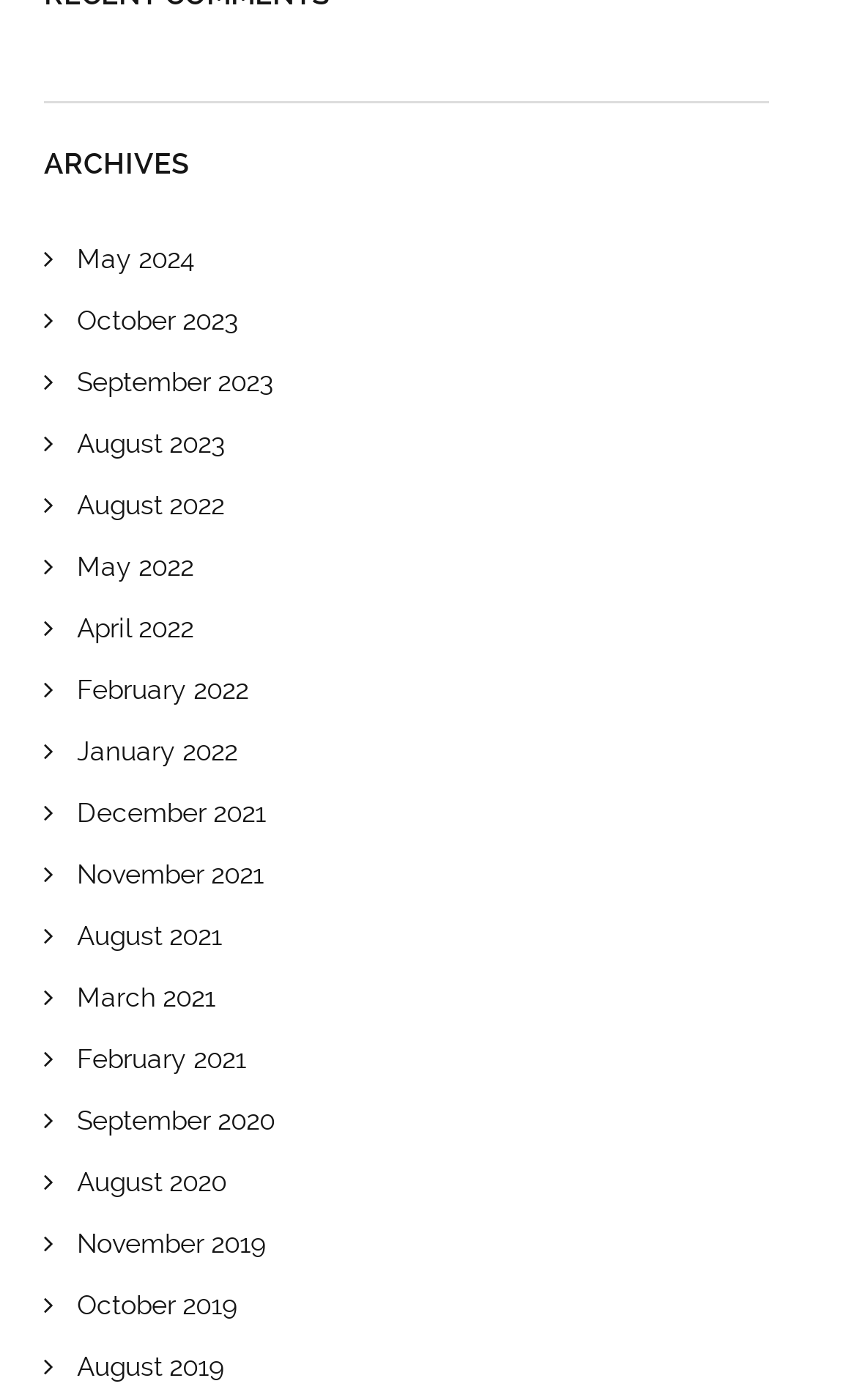Use a single word or phrase to answer the following:
How many links are available on this webpage?

21